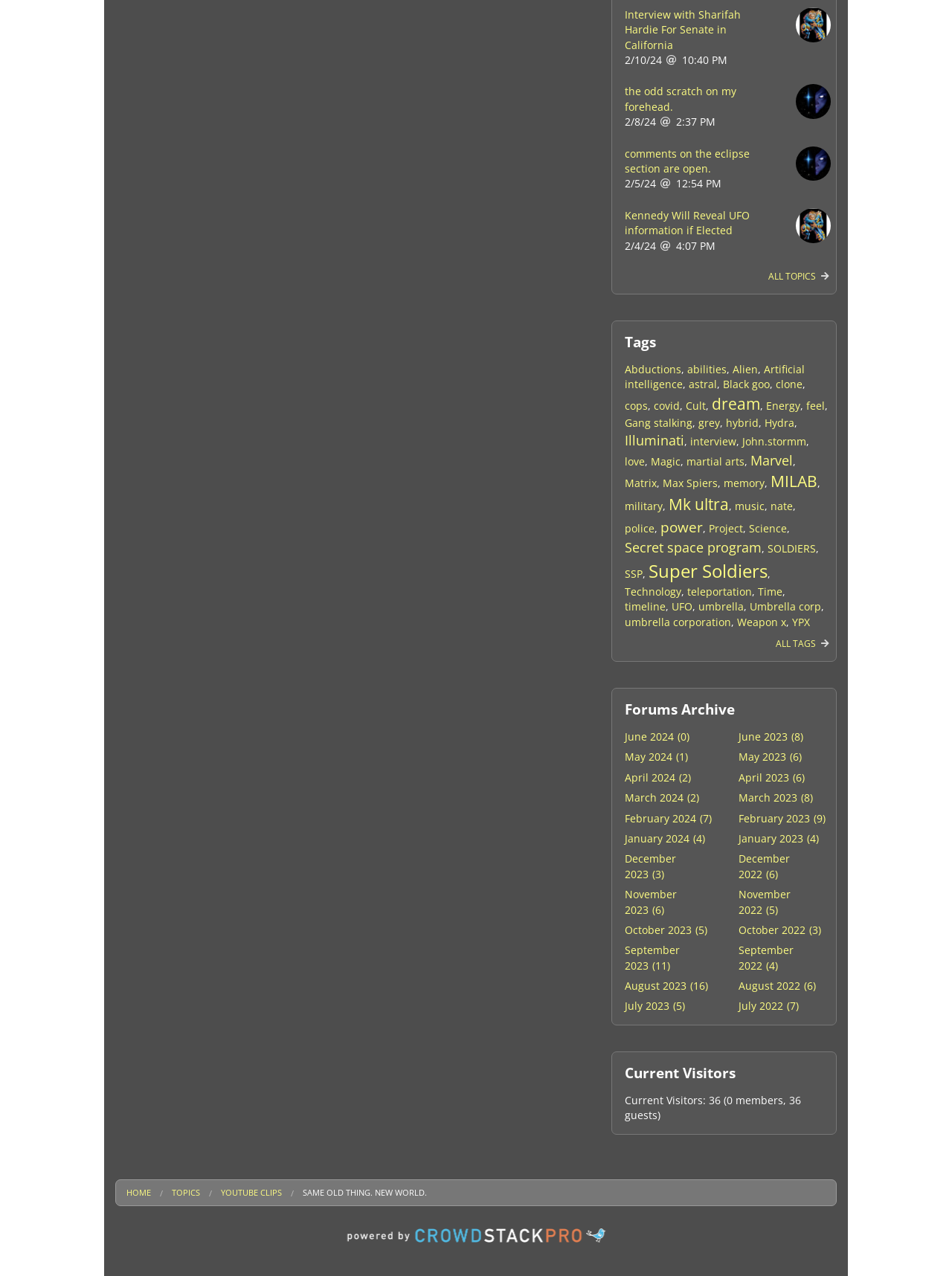Provide a one-word or one-phrase answer to the question:
How many links are there in the 'All Topics' section?

34